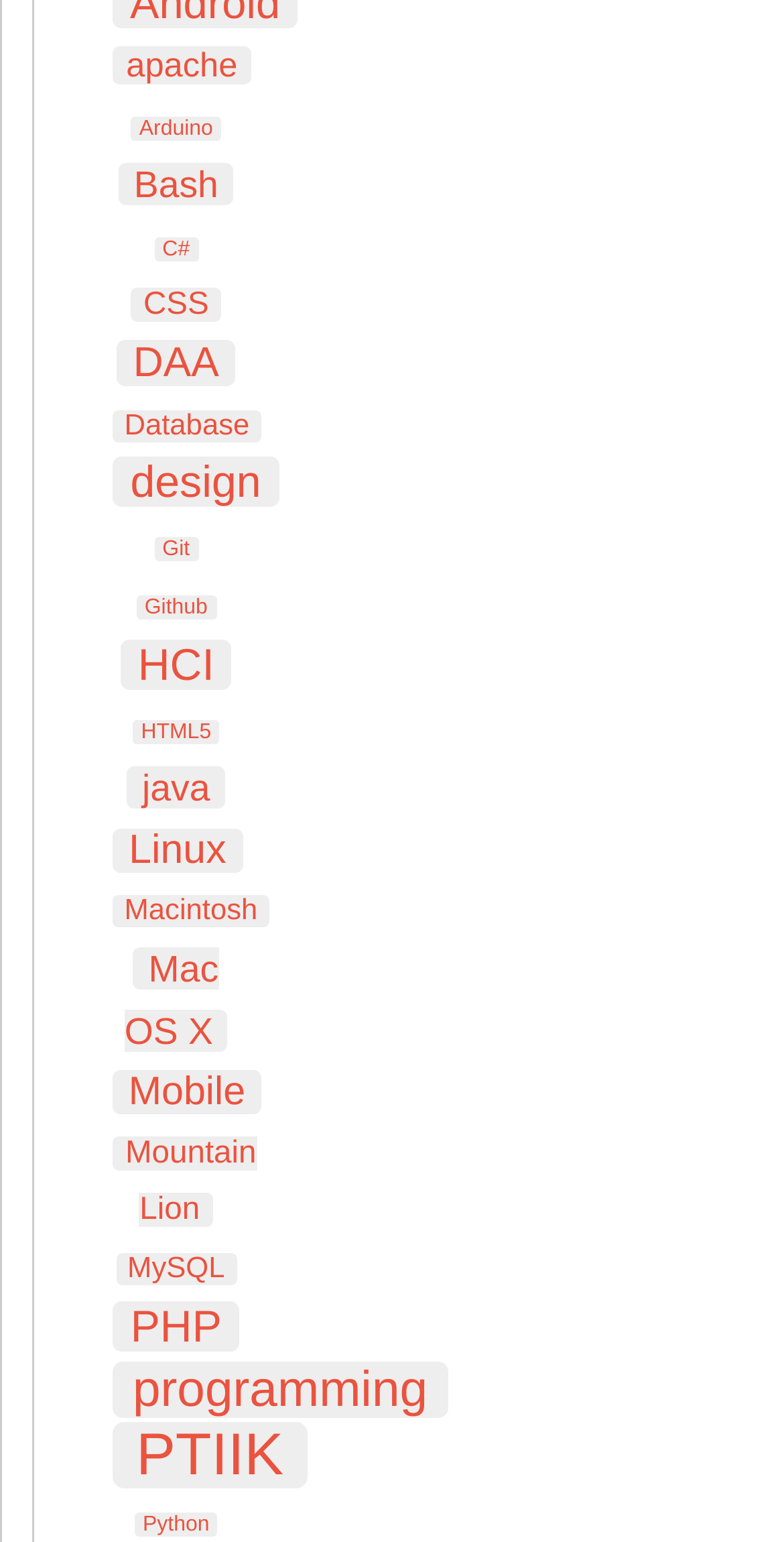Locate the bounding box coordinates of the element I should click to achieve the following instruction: "click on apache link".

[0.144, 0.03, 0.32, 0.055]